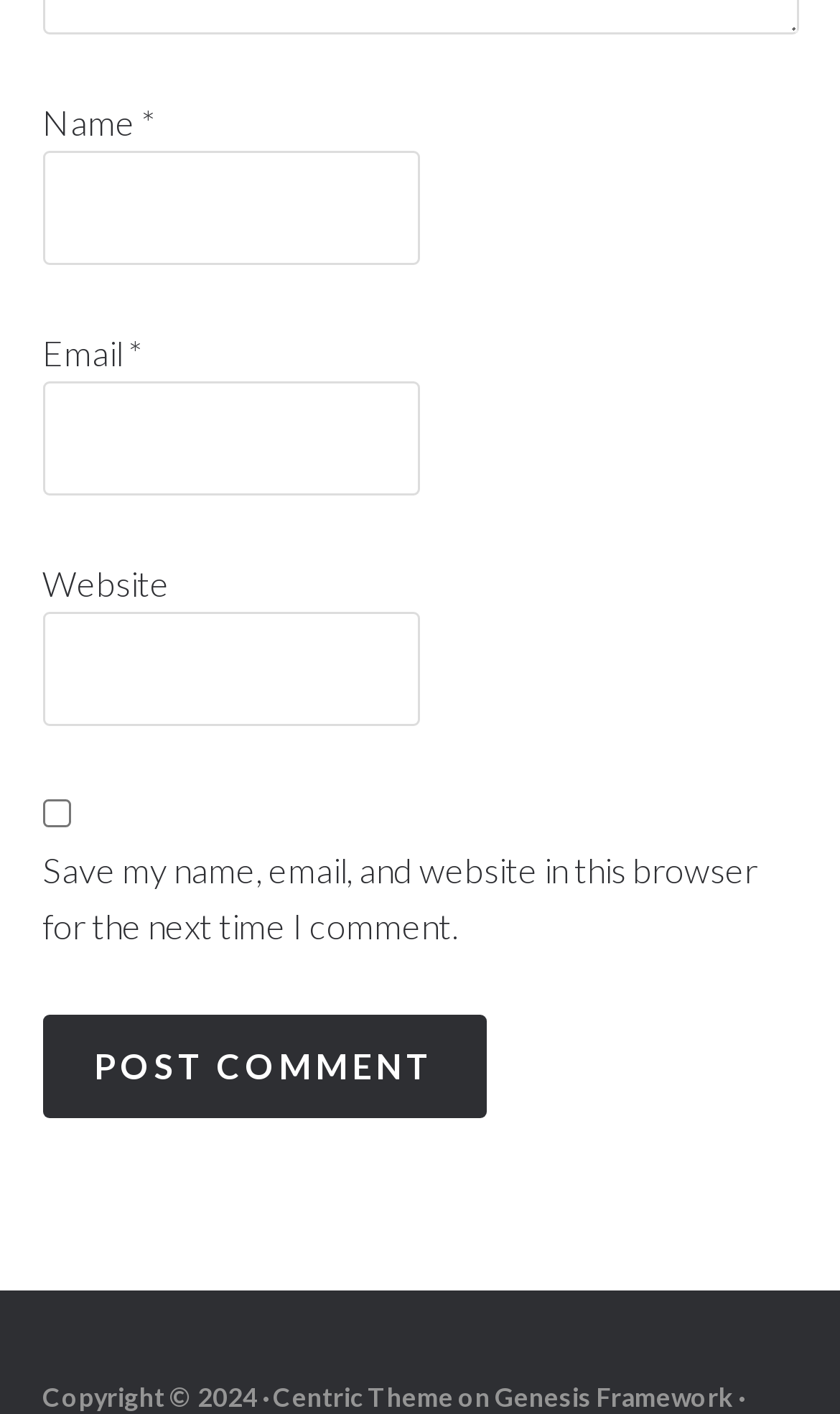What is the purpose of the checkbox?
Using the image as a reference, answer the question in detail.

The checkbox is located below the 'Website' textbox and is labeled 'Save my name, email, and website in this browser for the next time I comment.' This suggests that its purpose is to save the user's comment information for future use.